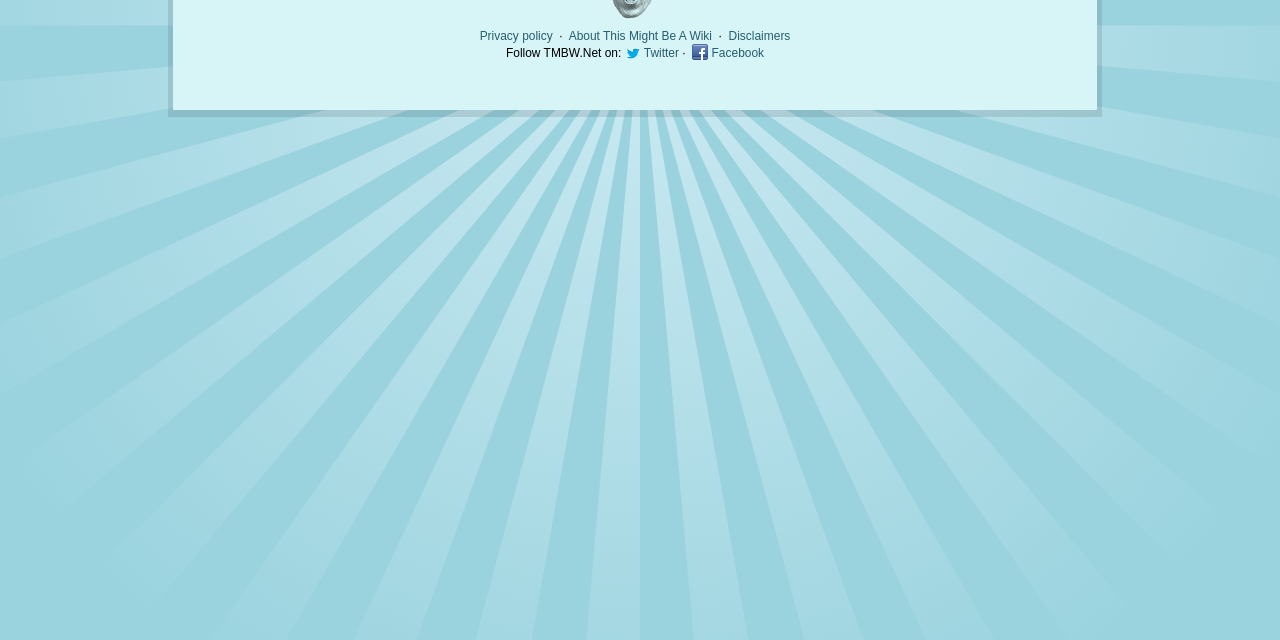Using the webpage screenshot, find the UI element described by Privacy policy. Provide the bounding box coordinates in the format (top-left x, top-left y, bottom-right x, bottom-right y), ensuring all values are floating point numbers between 0 and 1.

[0.375, 0.046, 0.432, 0.068]